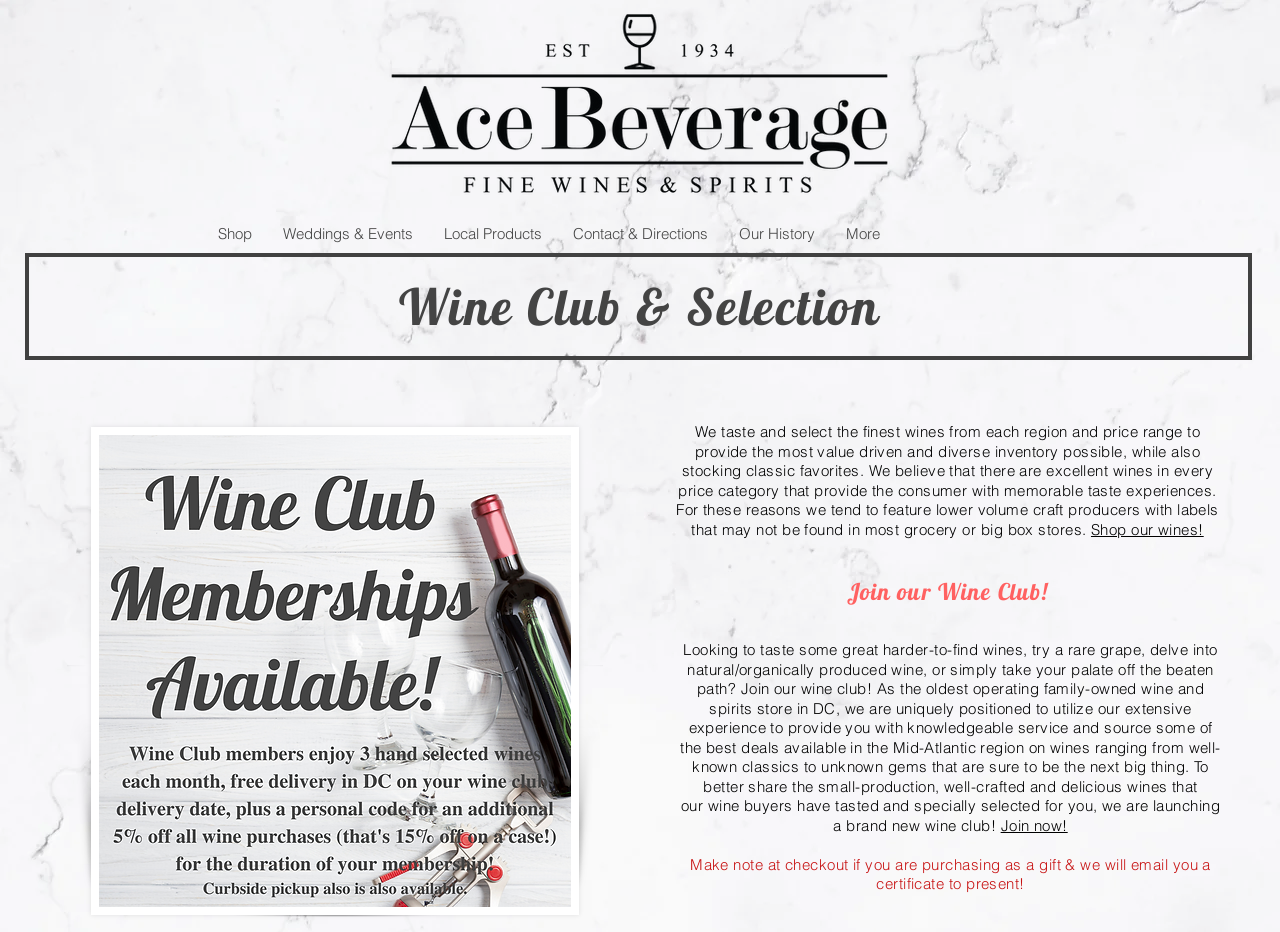What is the name of the wine store?
From the details in the image, answer the question comprehensively.

I found the name of the wine store by looking at the top of the webpage, where I saw a link with the text 'Ace Beverage Fine Wines & Spirits'.